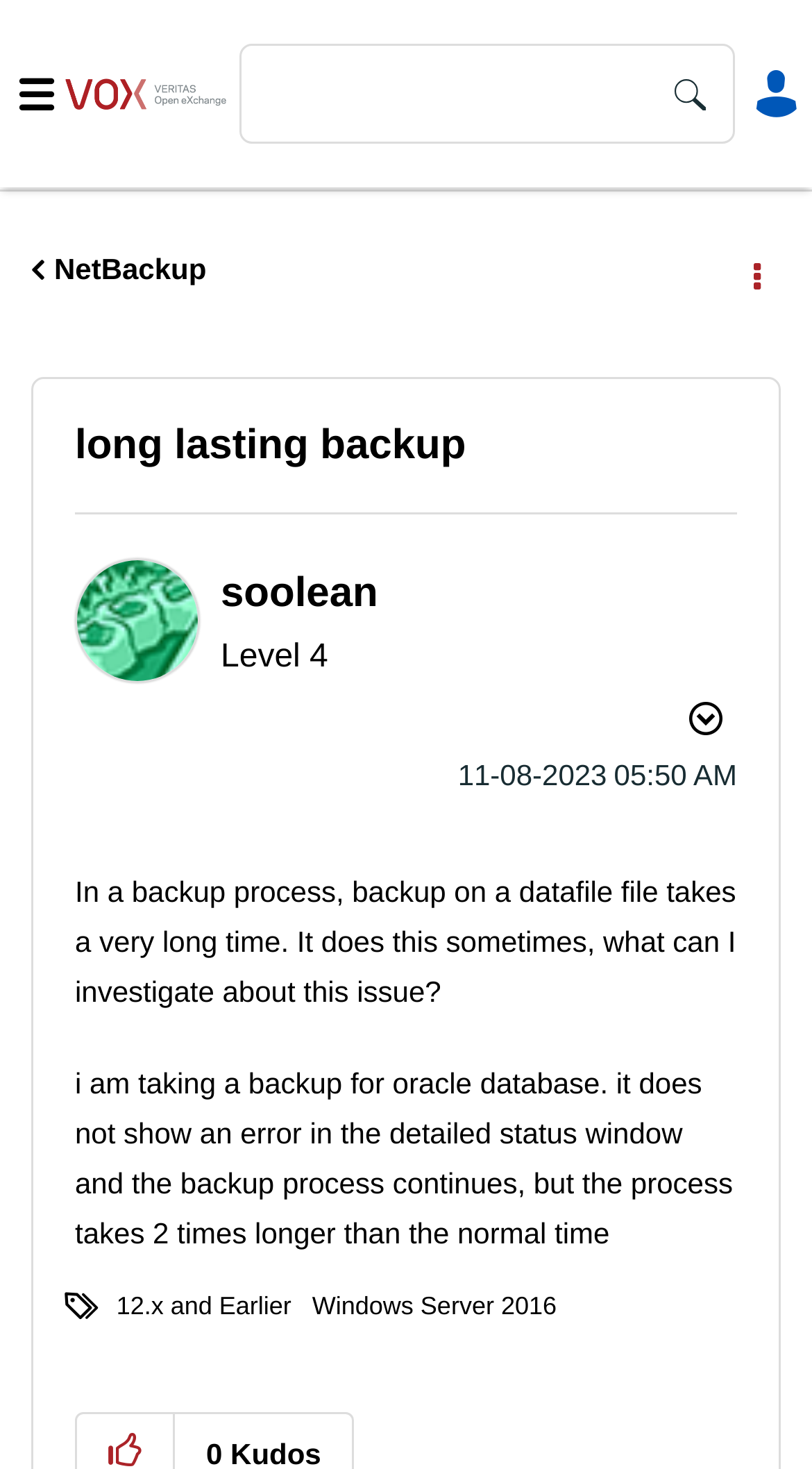Respond to the question below with a single word or phrase:
What is the username of the post author?

soolean